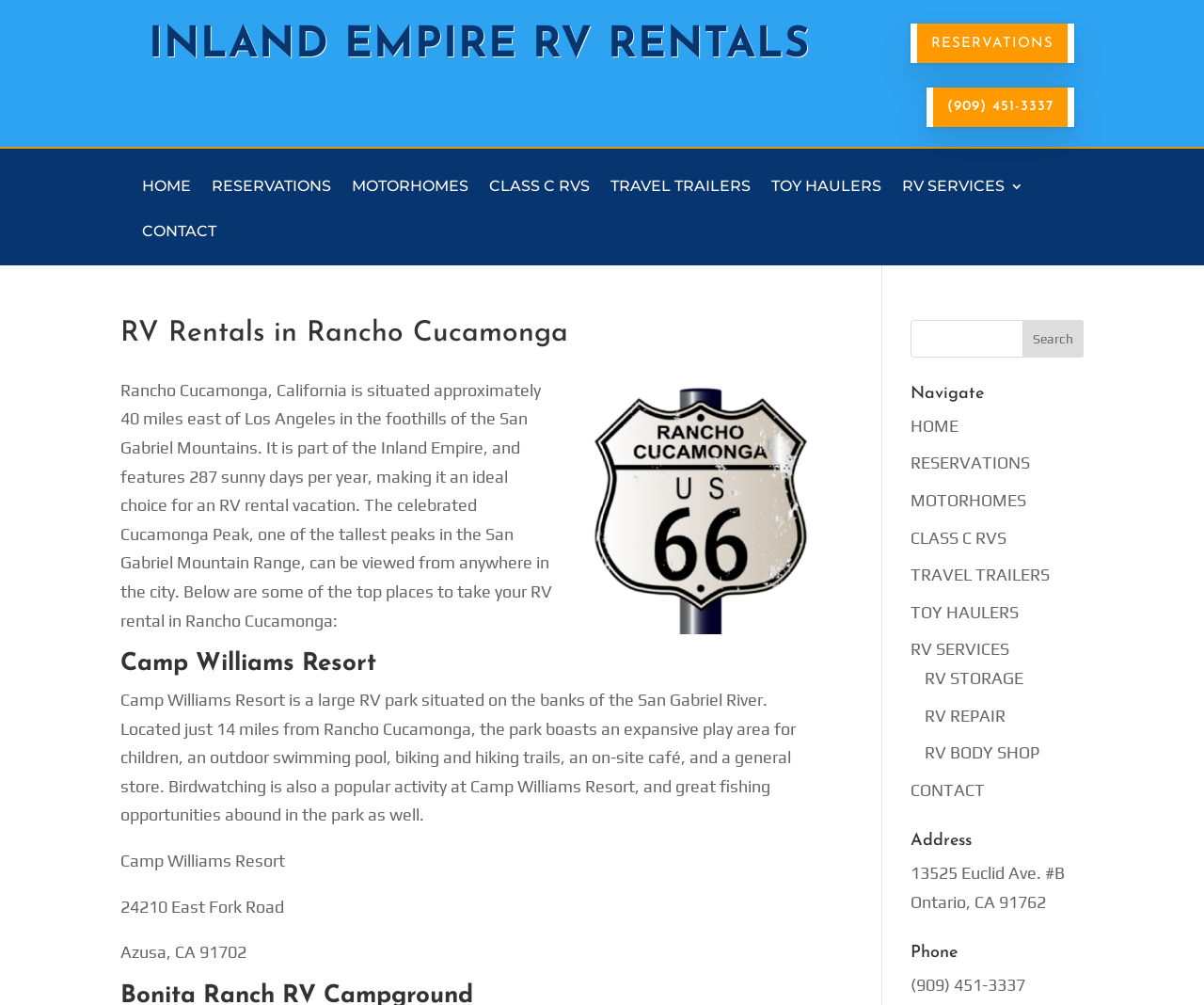What is the name of the mountain range visible from Rancho Cucamonga?
Refer to the image and provide a one-word or short phrase answer.

San Gabriel Mountains